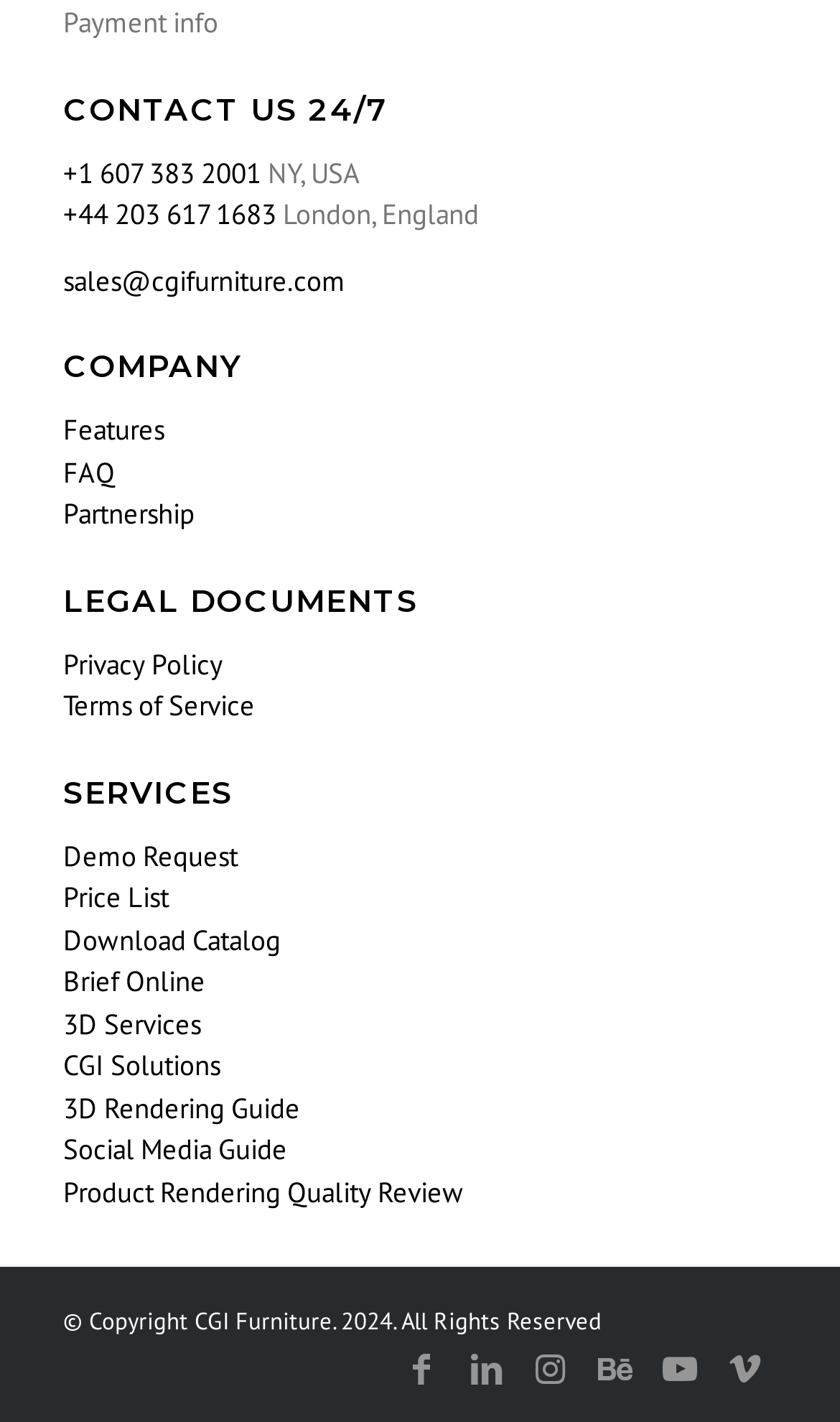Please identify the bounding box coordinates of the region to click in order to complete the given instruction: "Select a date from the dropdown". The coordinates should be four float numbers between 0 and 1, i.e., [left, top, right, bottom].

None